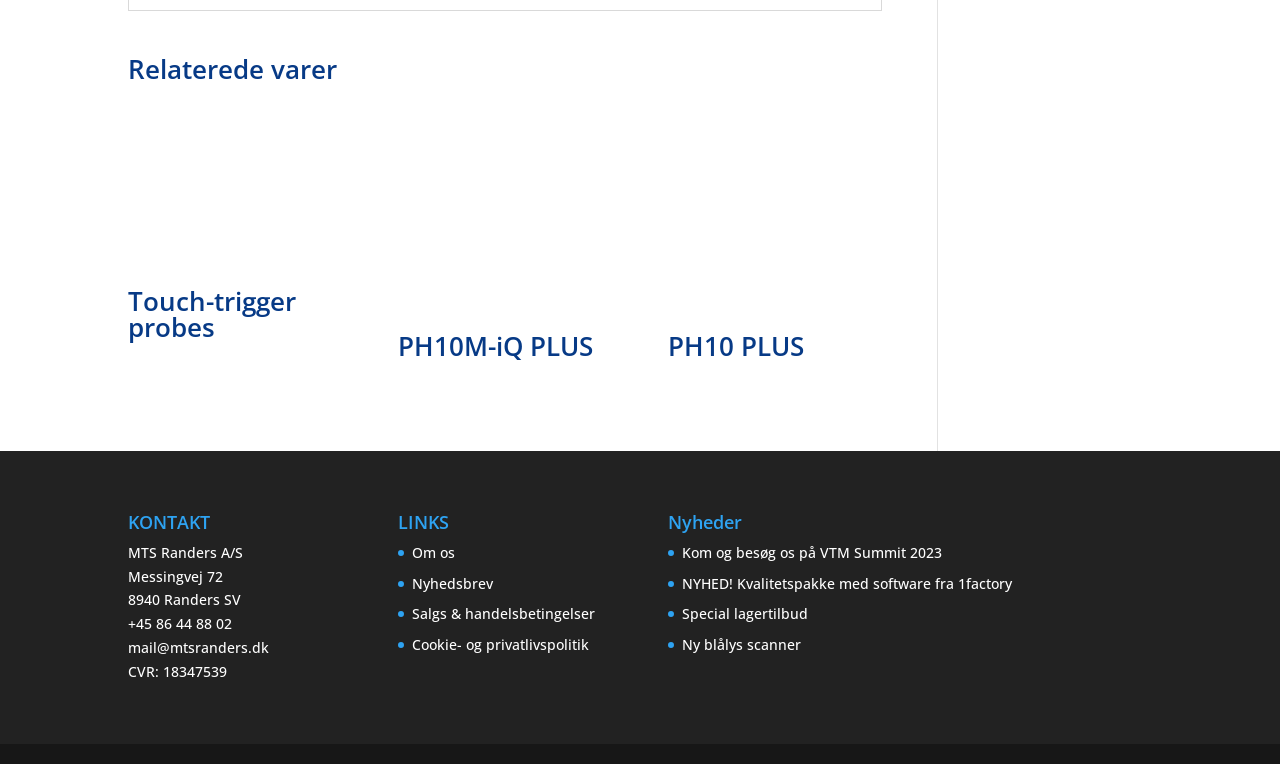What is the location of the company?
Please provide a detailed and thorough answer to the question.

I found the company's location 'Randers SV' in the contact information section at the bottom of the webpage, along with the address and phone number.